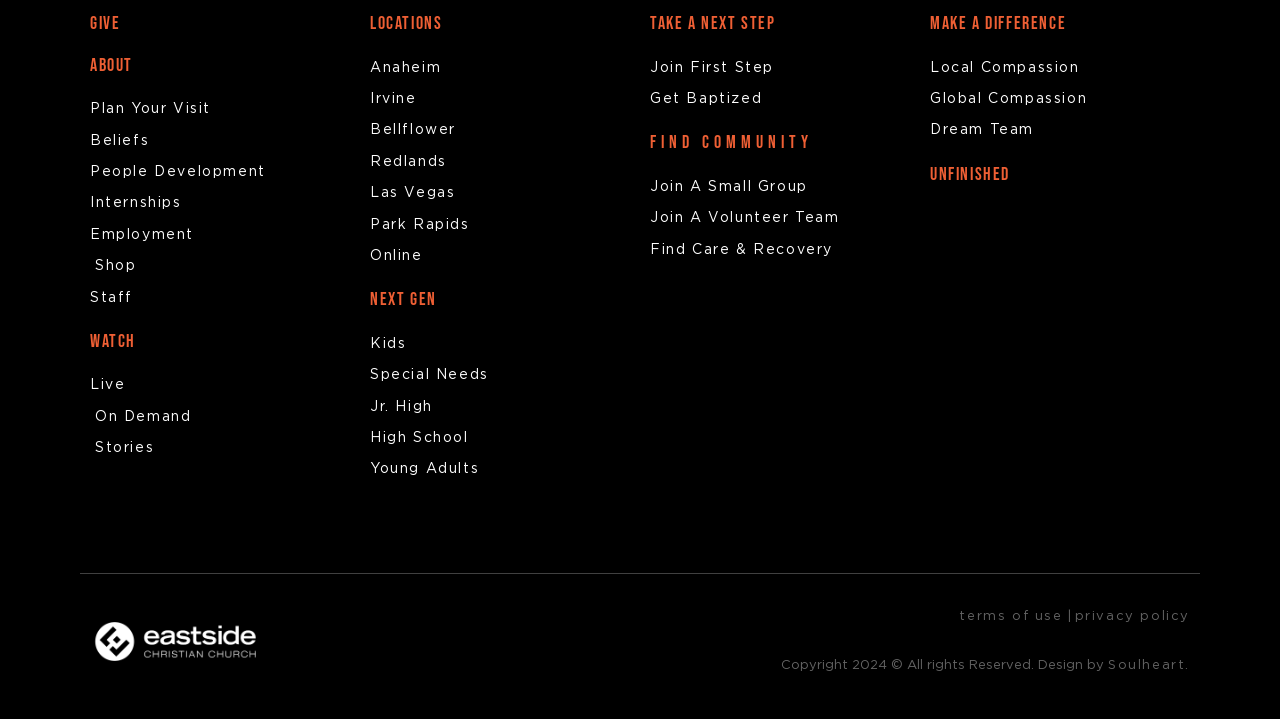Determine the bounding box coordinates of the element that should be clicked to execute the following command: "Learn about 'NEXT GEN'".

[0.289, 0.402, 0.341, 0.432]